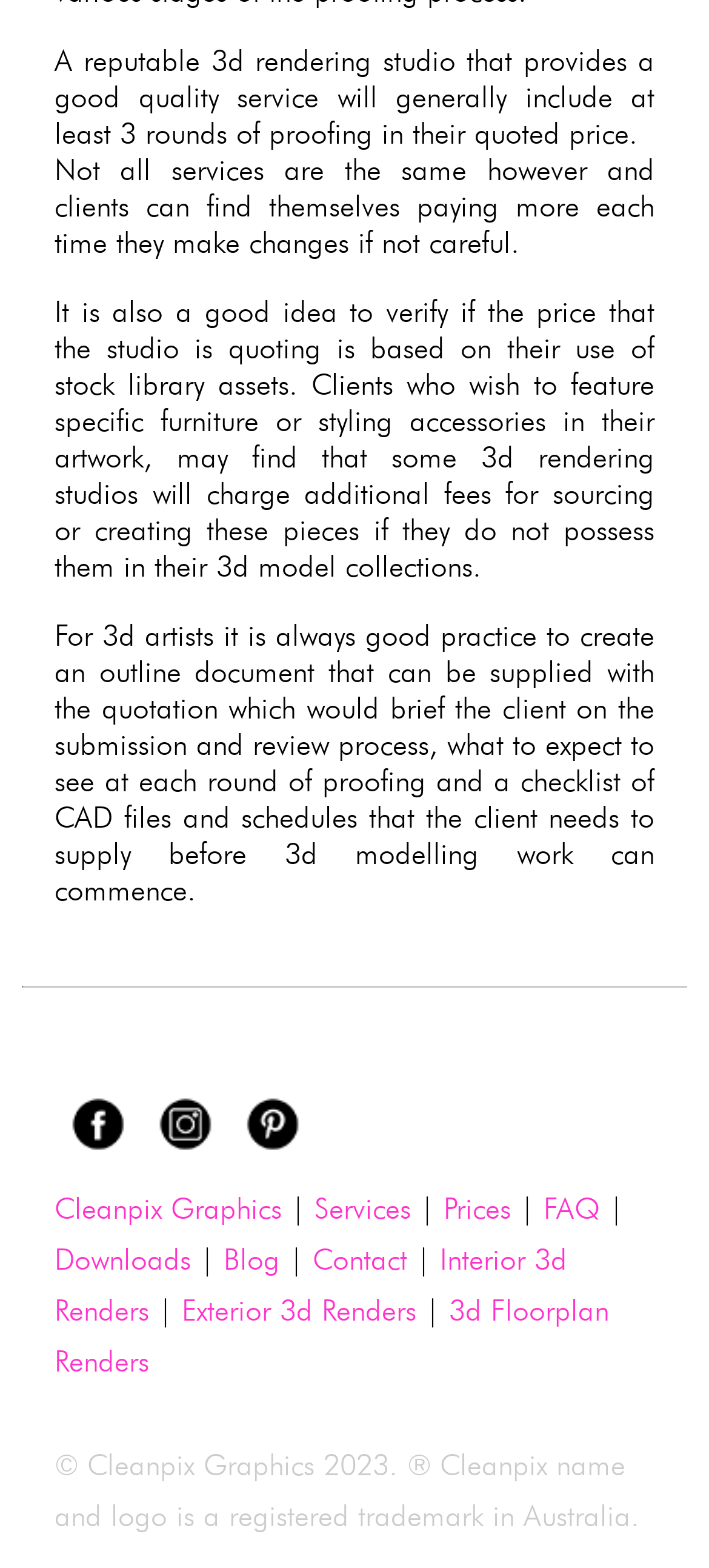Specify the bounding box coordinates of the element's area that should be clicked to execute the given instruction: "View the post details". The coordinates should be four float numbers between 0 and 1, i.e., [left, top, right, bottom].

None